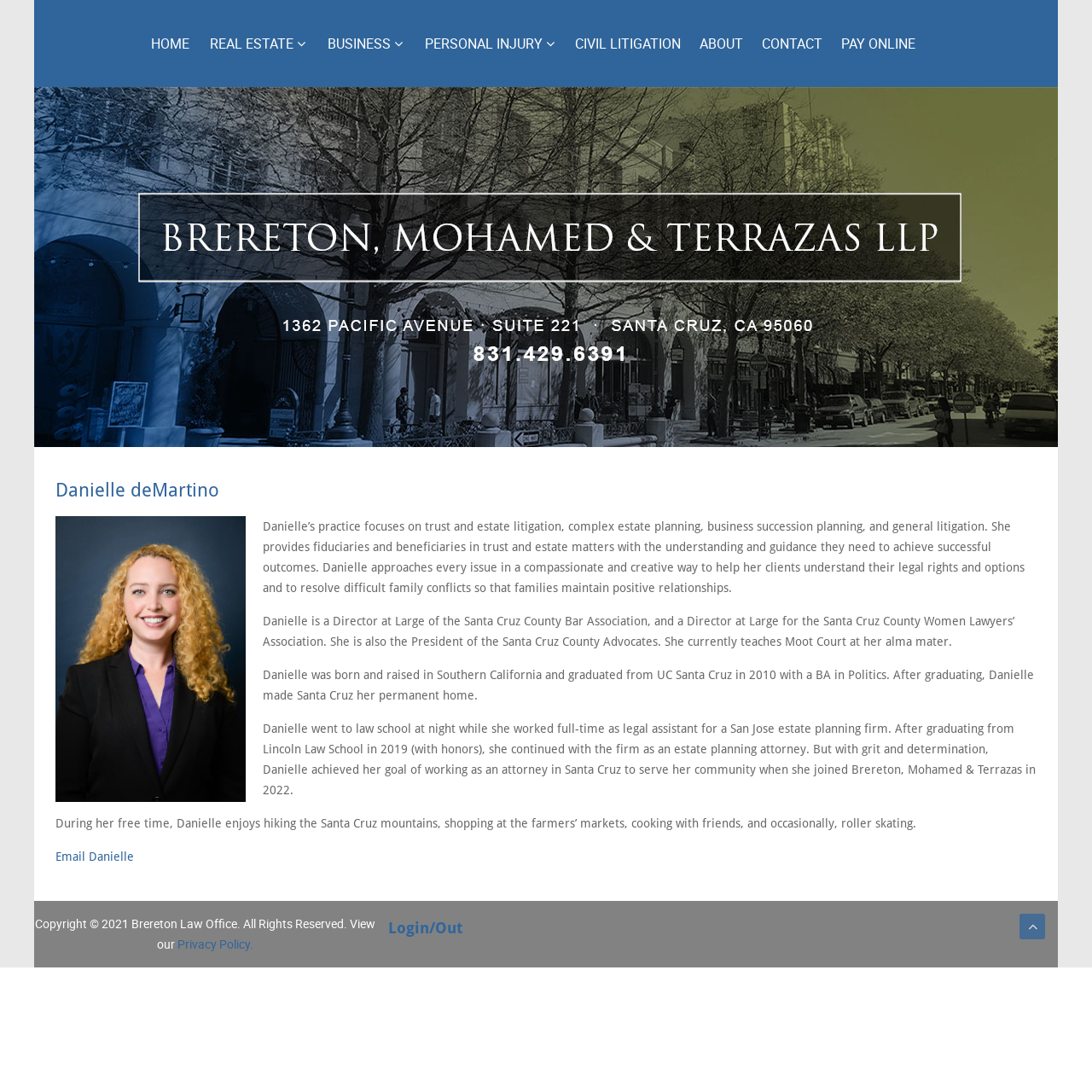From the element description alt="Brereton Law Office", predict the bounding box coordinates of the UI element. The coordinates must be specified in the format (top-left x, top-left y, bottom-right x, bottom-right y) and should be within the 0 to 1 range.

[0.031, 0.231, 0.969, 0.244]